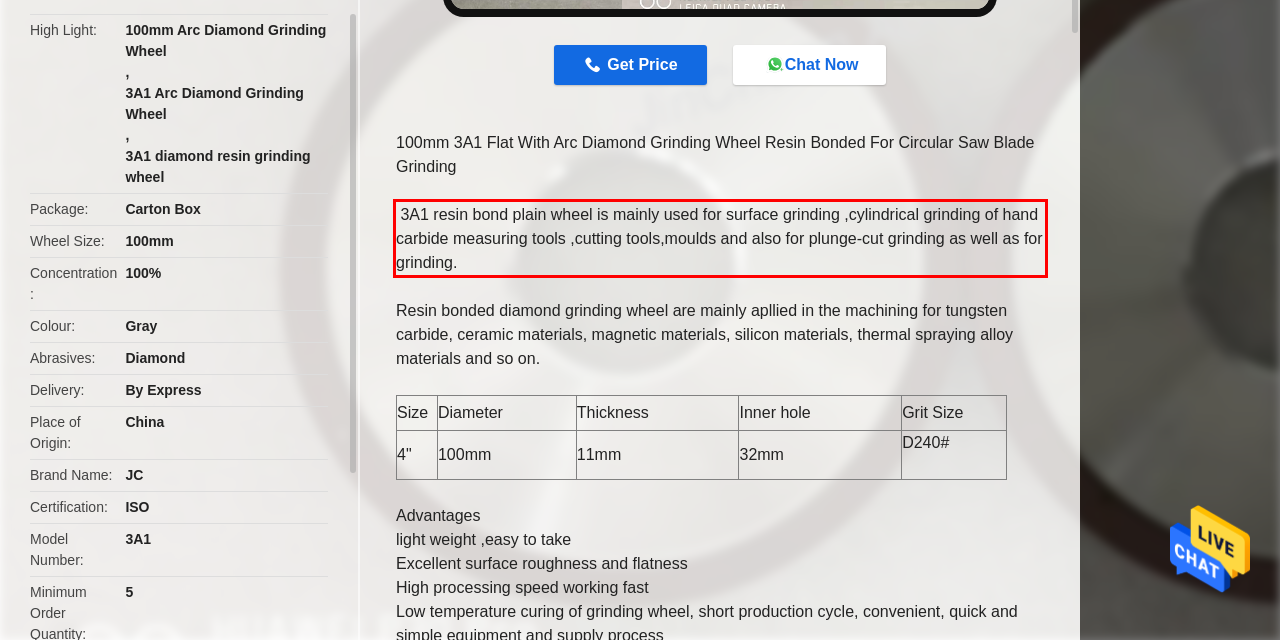There is a screenshot of a webpage with a red bounding box around a UI element. Please use OCR to extract the text within the red bounding box.

3A1 resin bond plain wheel is mainly used for surface grinding ,cylindrical grinding of hand carbide measuring tools ,cutting tools,moulds and also for plunge-cut grinding as well as for grinding.